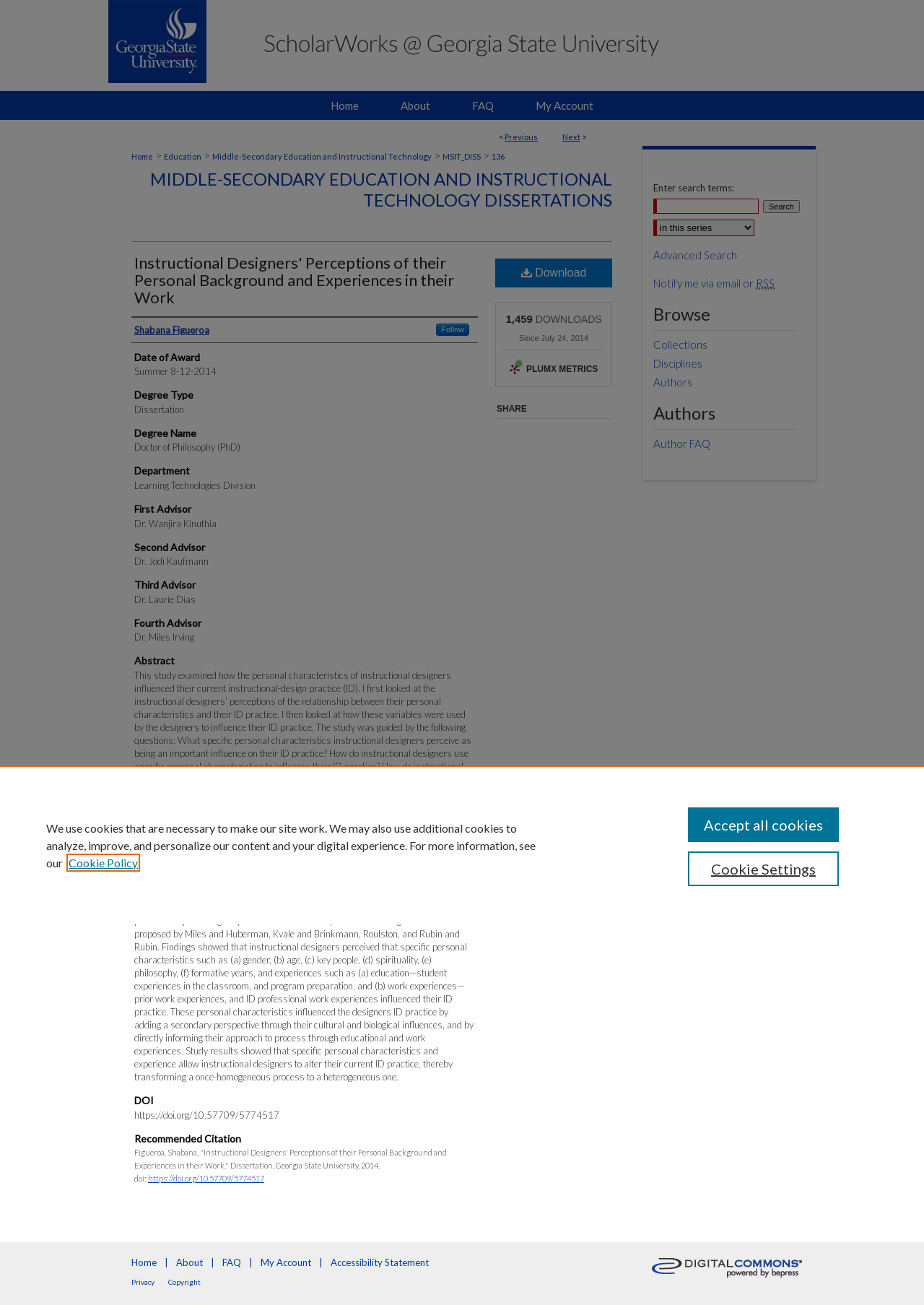How many downloads does this dissertation have?
Can you give a detailed and elaborate answer to the question?

I found the number of downloads by looking at the static text element with the text '1,459' which is located below the 'DOWNLOADS' text.